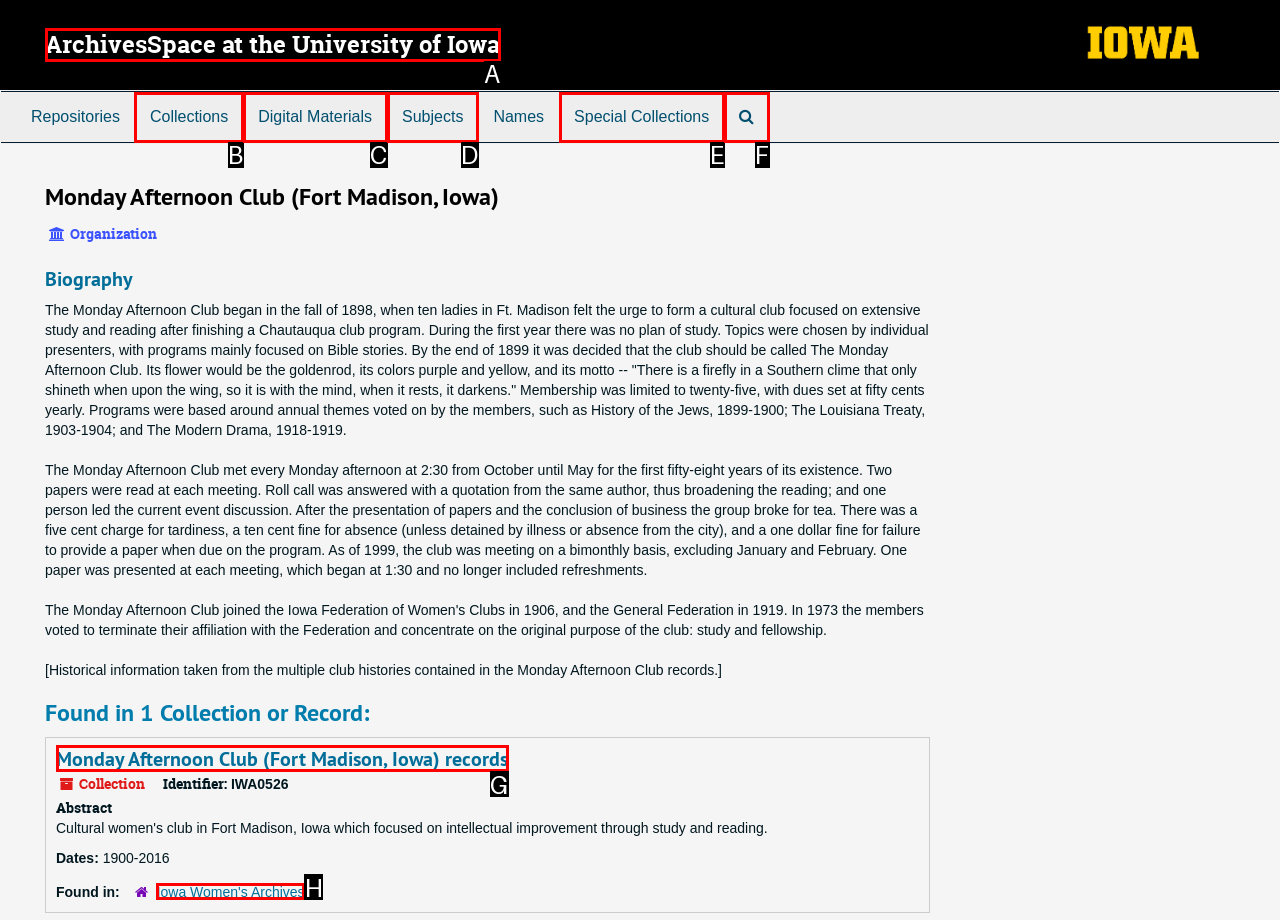Determine which HTML element corresponds to the description: Search The Archives. Provide the letter of the correct option.

F